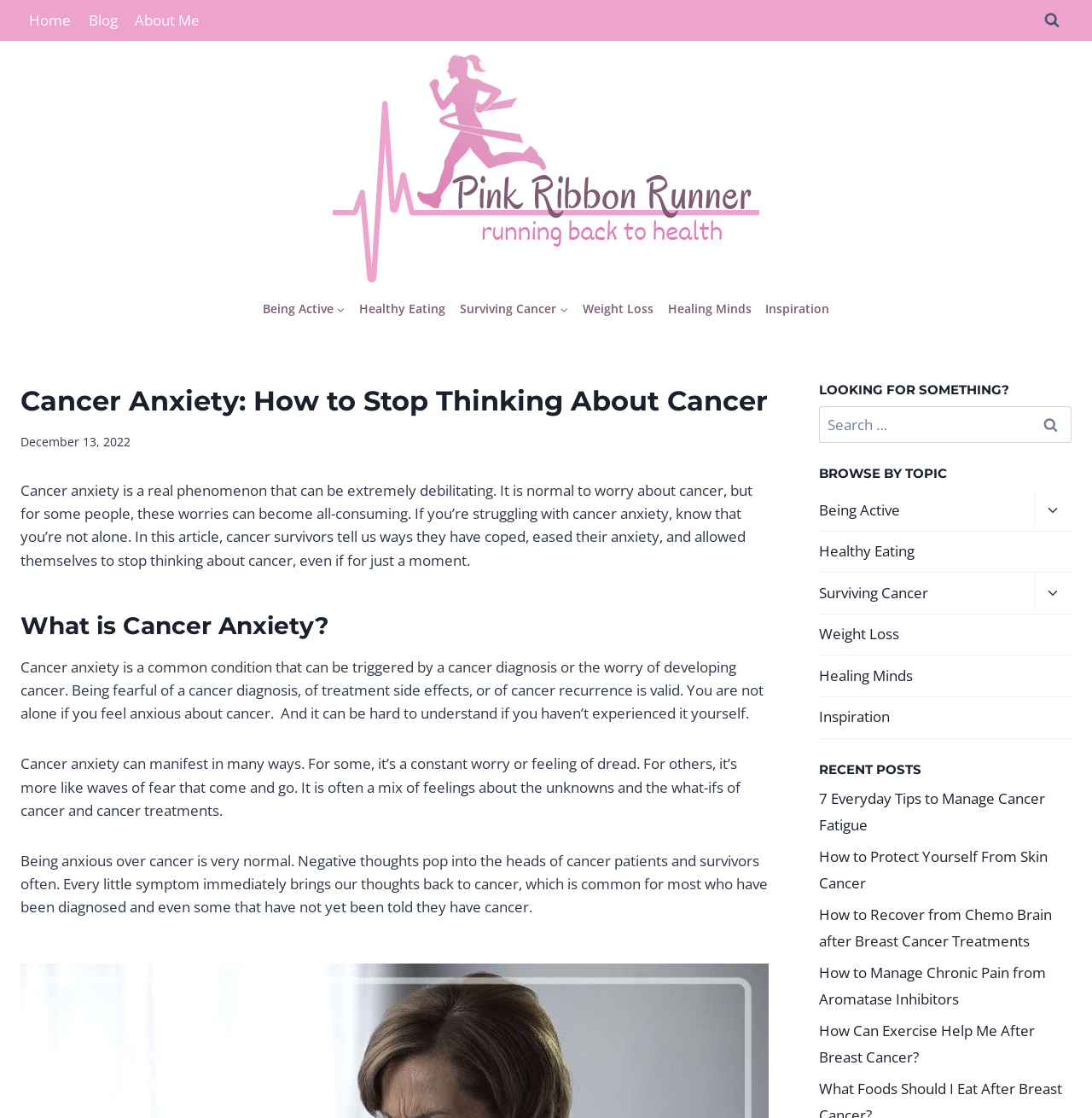Locate the bounding box coordinates of the element you need to click to accomplish the task described by this instruction: "Click on the 'Home' link".

[0.019, 0.0, 0.073, 0.036]